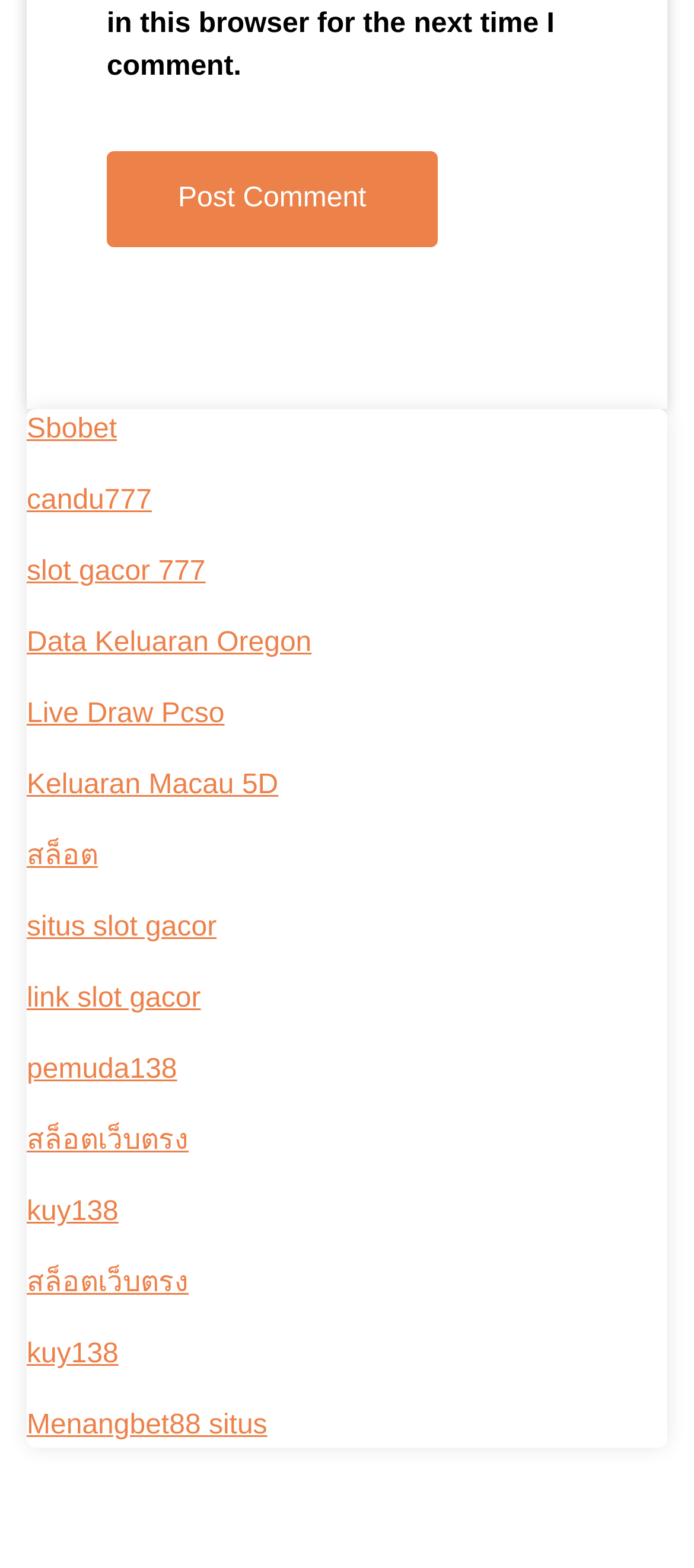Using the provided element description "kuy138", determine the bounding box coordinates of the UI element.

[0.038, 0.854, 0.171, 0.874]